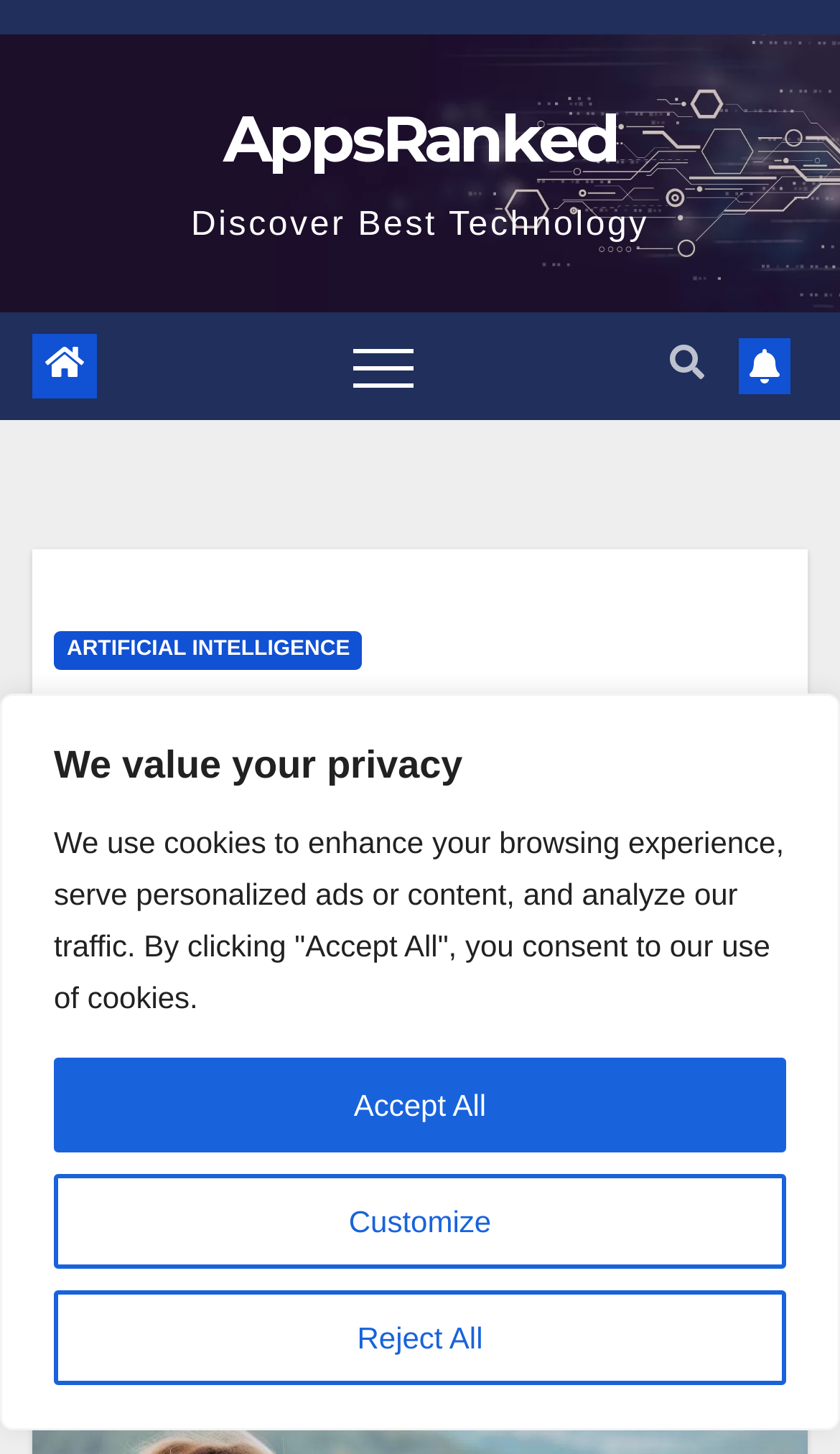Write an exhaustive caption that covers the webpage's main aspects.

This webpage is about 100 original character prompts to spark imagination, with a focus on creativity and storytelling. At the top left, there is a notification bar with a message about valuing privacy, followed by a description of how cookies are used on the website. Below this, there are three buttons: "Customize", "Reject All", and "Accept All", which are related to cookie settings.

Above the main content, there is a header section with a link to "AppsRanked" and a tagline "Discover Best Technology". On the right side of the header, there are three icons: a navigation toggle button, a search button, and a bell icon.

The main content starts with a heading "100 OC Prompts To Spark Your Imagination", followed by a permalink to the same title. Below this, there is a section with the author's name "By AR Team" and the date "JUL 31, 2023". This section also contains three tags: "#ai", "#prompts", and "#writing".

At the bottom right of the page, there are two images: "Light" and "Dark", which are likely theme toggles for the website.

Overall, the webpage has a clean and organized structure, with clear headings and concise text. The content is focused on providing creative prompts for storytelling, with some additional information about the website and its authors.